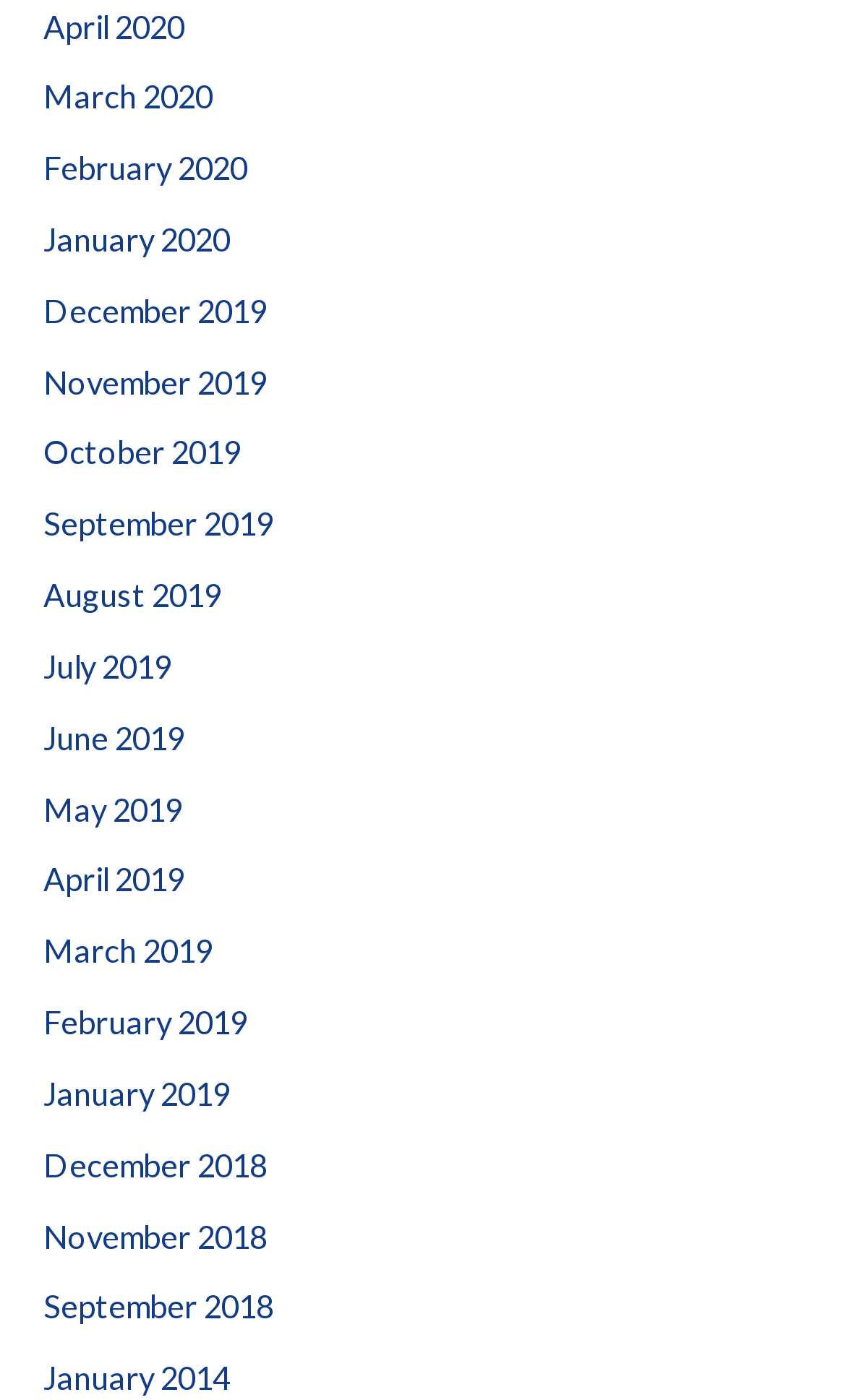Please specify the coordinates of the bounding box for the element that should be clicked to carry out this instruction: "view September 2018". The coordinates must be four float numbers between 0 and 1, formatted as [left, top, right, bottom].

[0.051, 0.921, 0.323, 0.947]